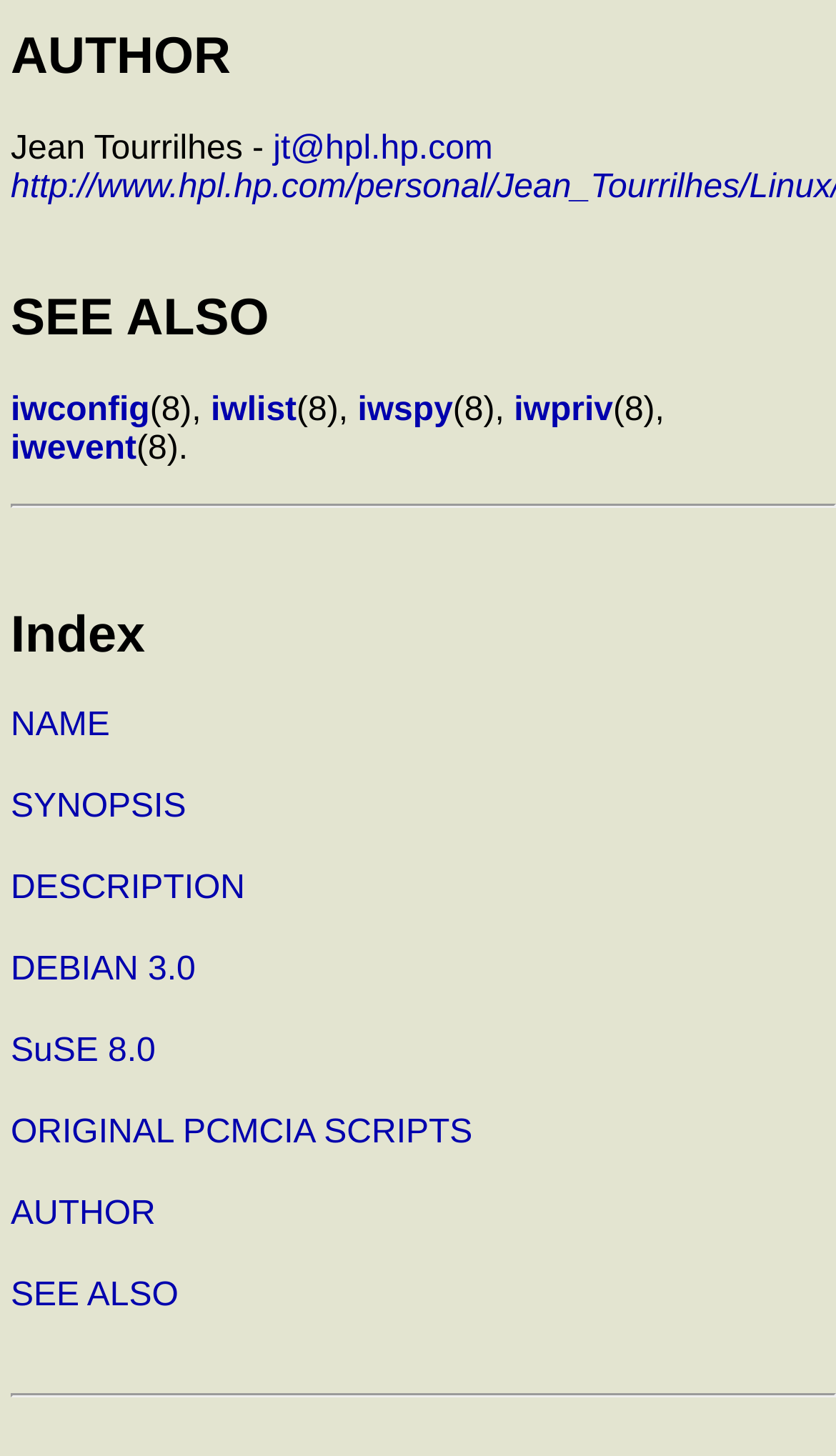Could you find the bounding box coordinates of the clickable area to complete this instruction: "Read DESCRIPTION"?

[0.115, 0.625, 1.0, 0.654]